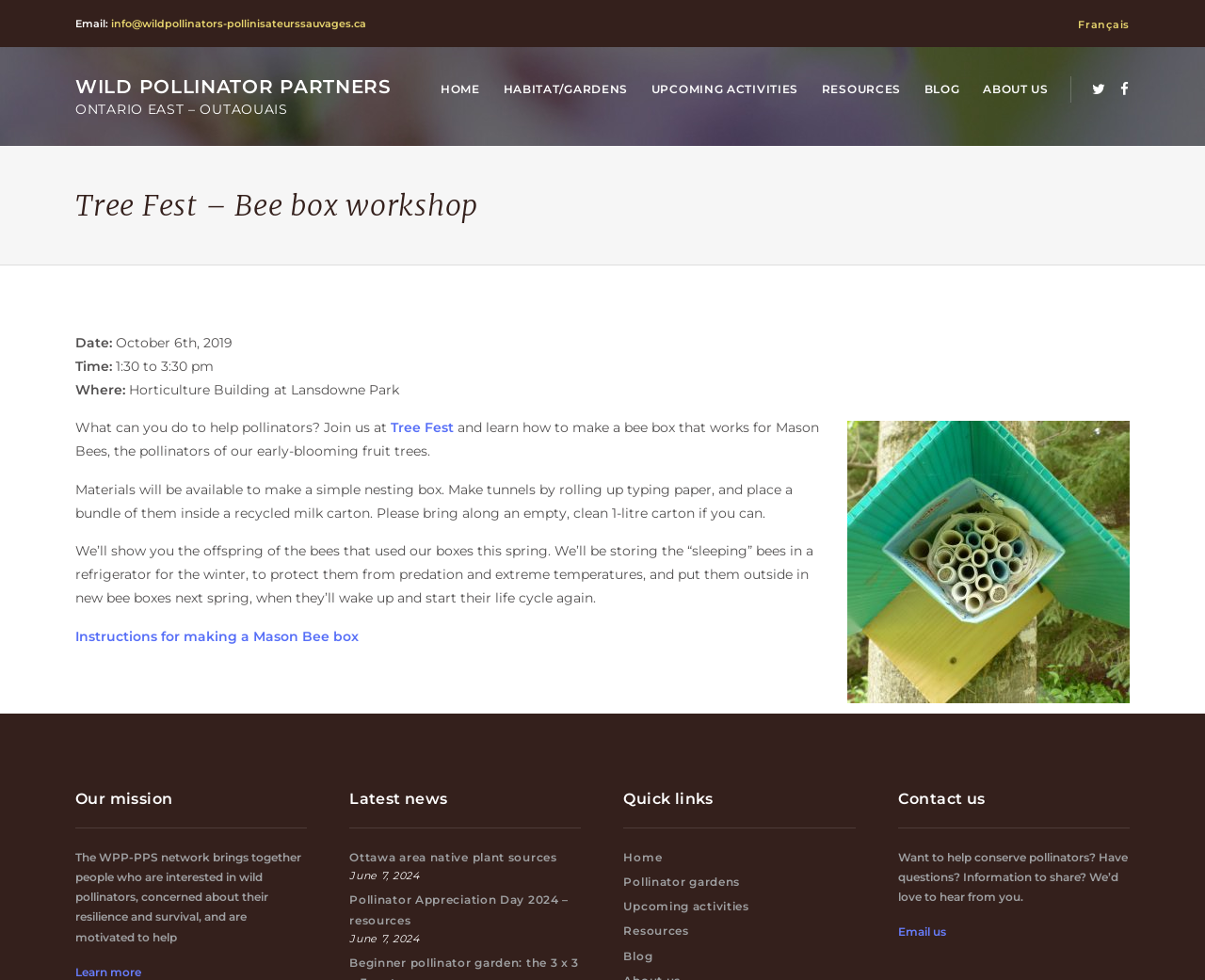Can you find the bounding box coordinates of the area I should click to execute the following instruction: "Learn more about the mission"?

[0.062, 0.984, 0.117, 0.999]